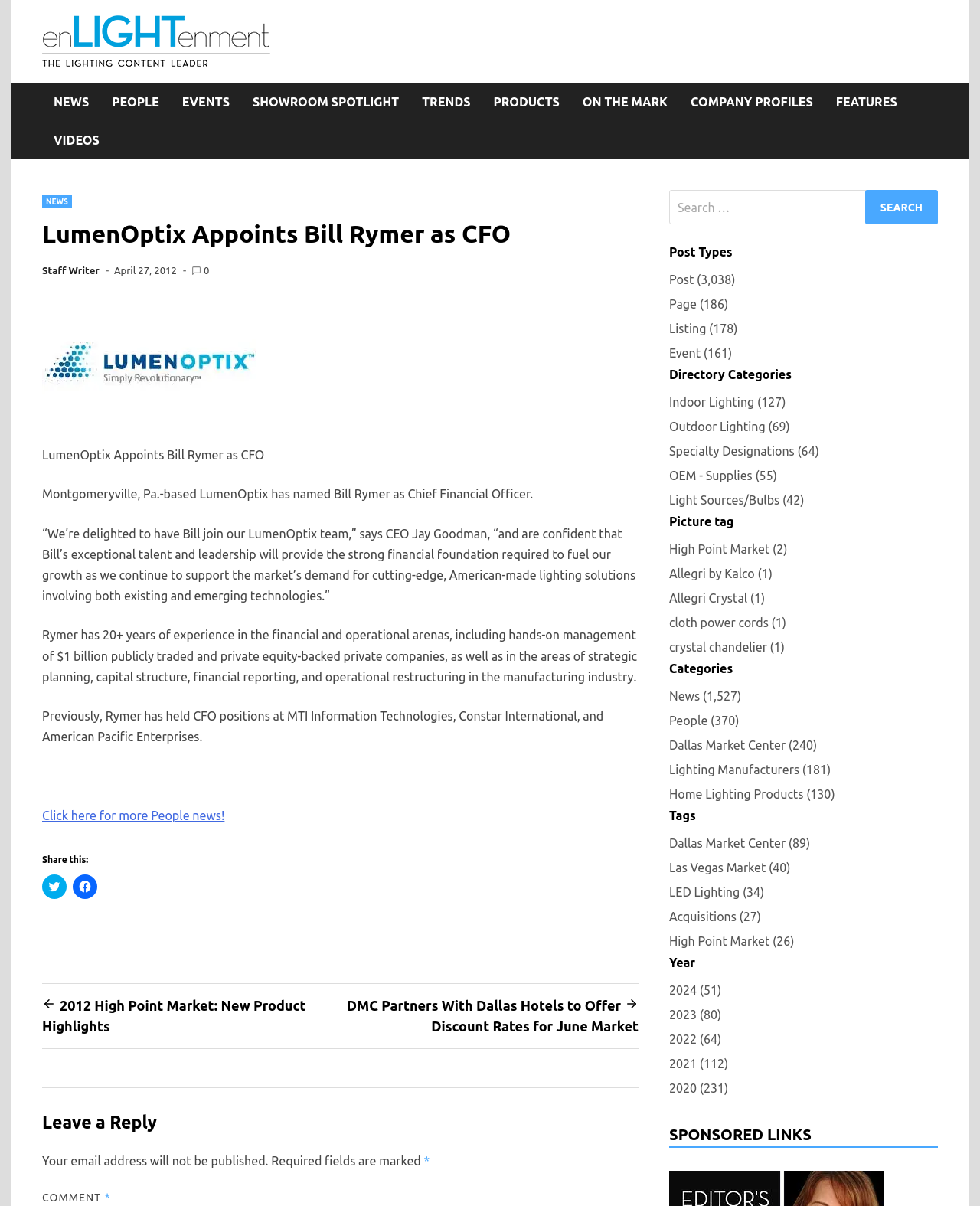Return the bounding box coordinates of the UI element that corresponds to this description: "Event (161)". The coordinates must be given as four float numbers in the range of 0 and 1, [left, top, right, bottom].

[0.683, 0.284, 0.747, 0.302]